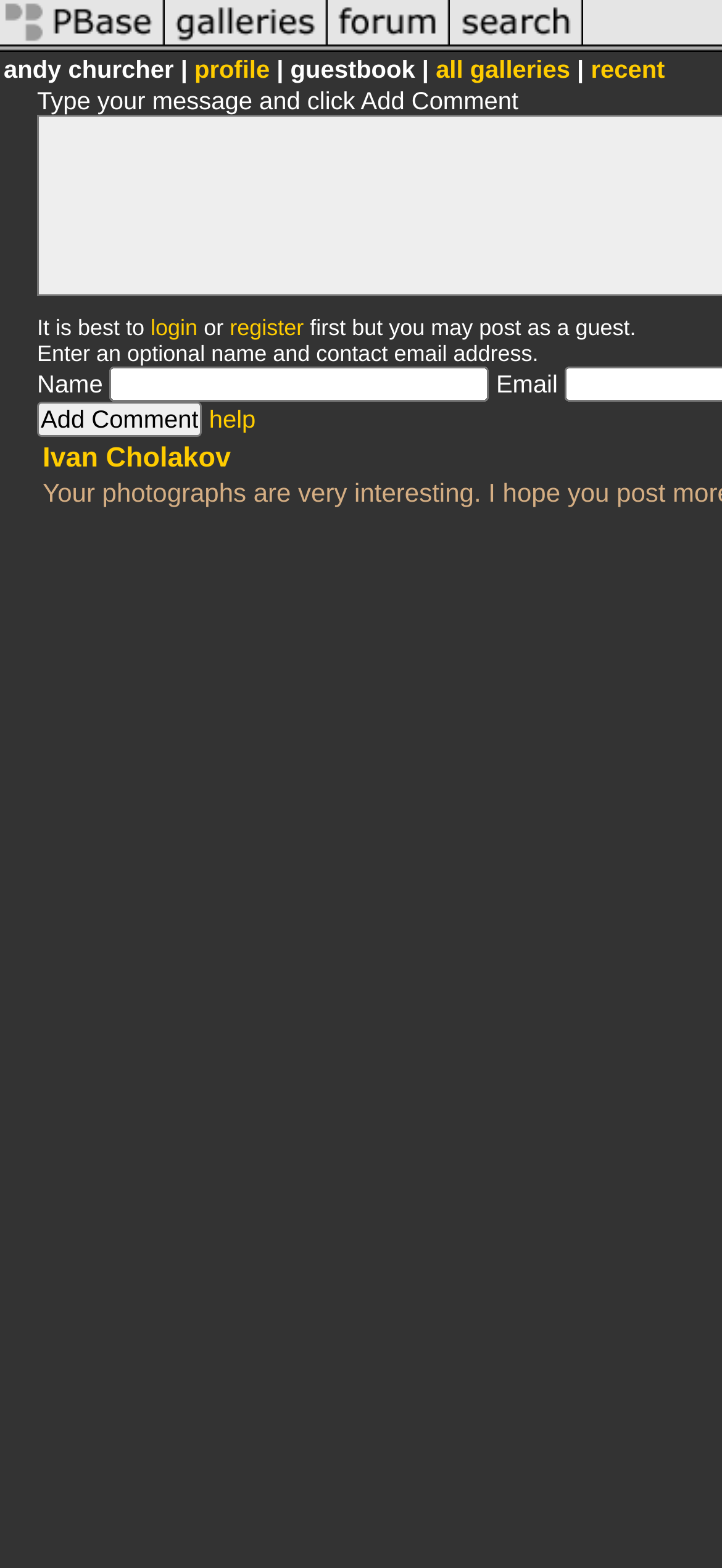Provide a thorough and detailed response to the question by examining the image: 
What is the function of the 'Add Comment' button?

The 'Add Comment' button is located below a textbox, which suggests that users can input their comments and then submit them by clicking this button. This functionality is typical of a guestbook or comment section.